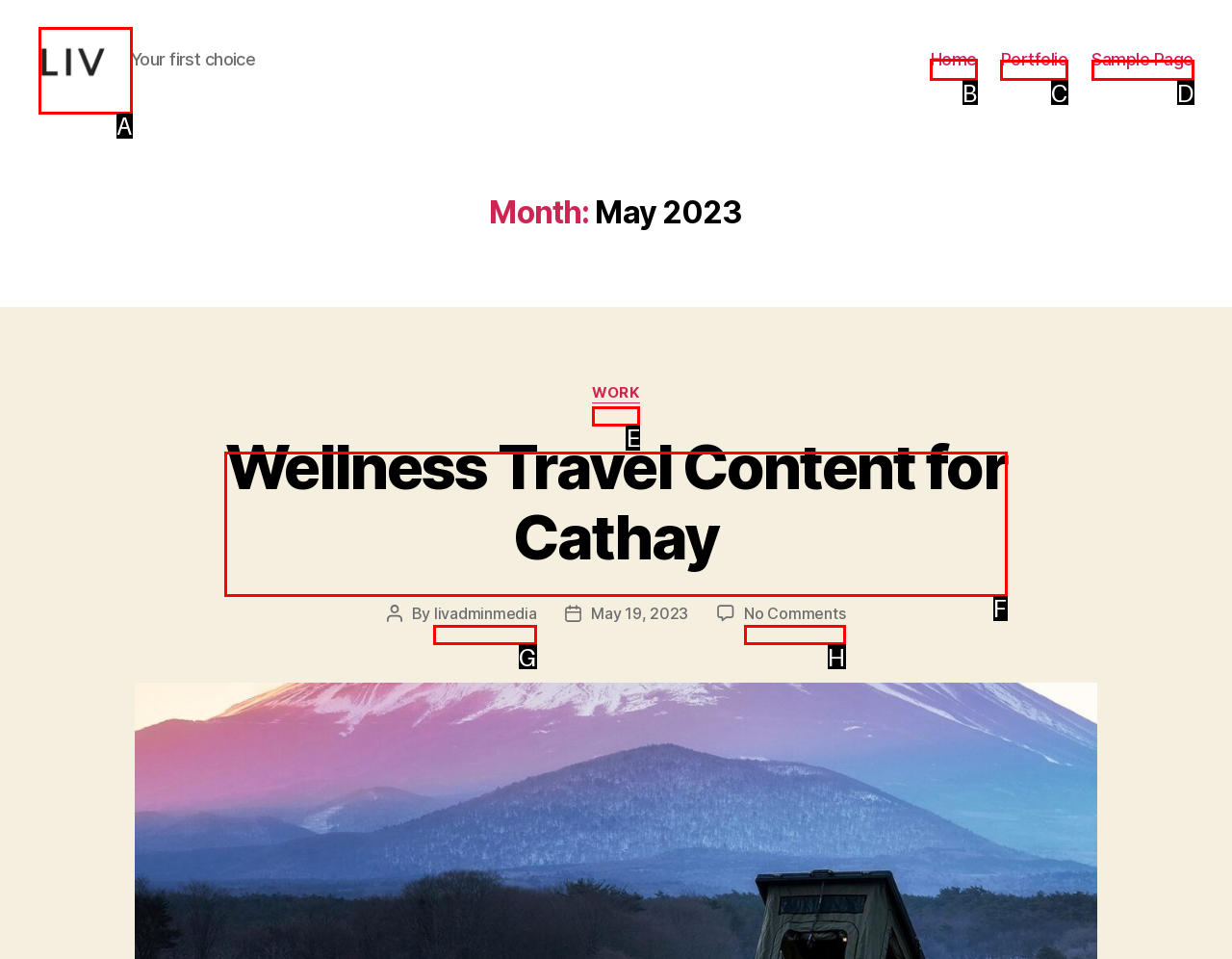What option should you select to complete this task: go to home page? Indicate your answer by providing the letter only.

B